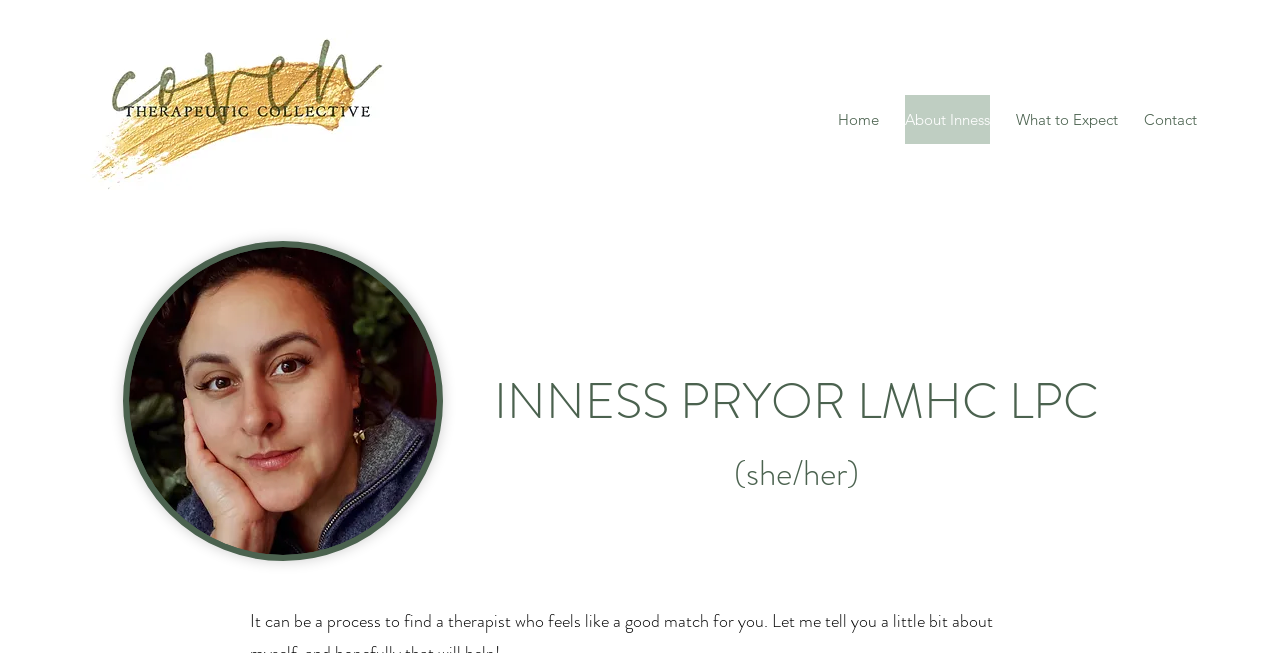Provide a short, one-word or phrase answer to the question below:
What is the profession of Inness Pryor?

LMHC LPC